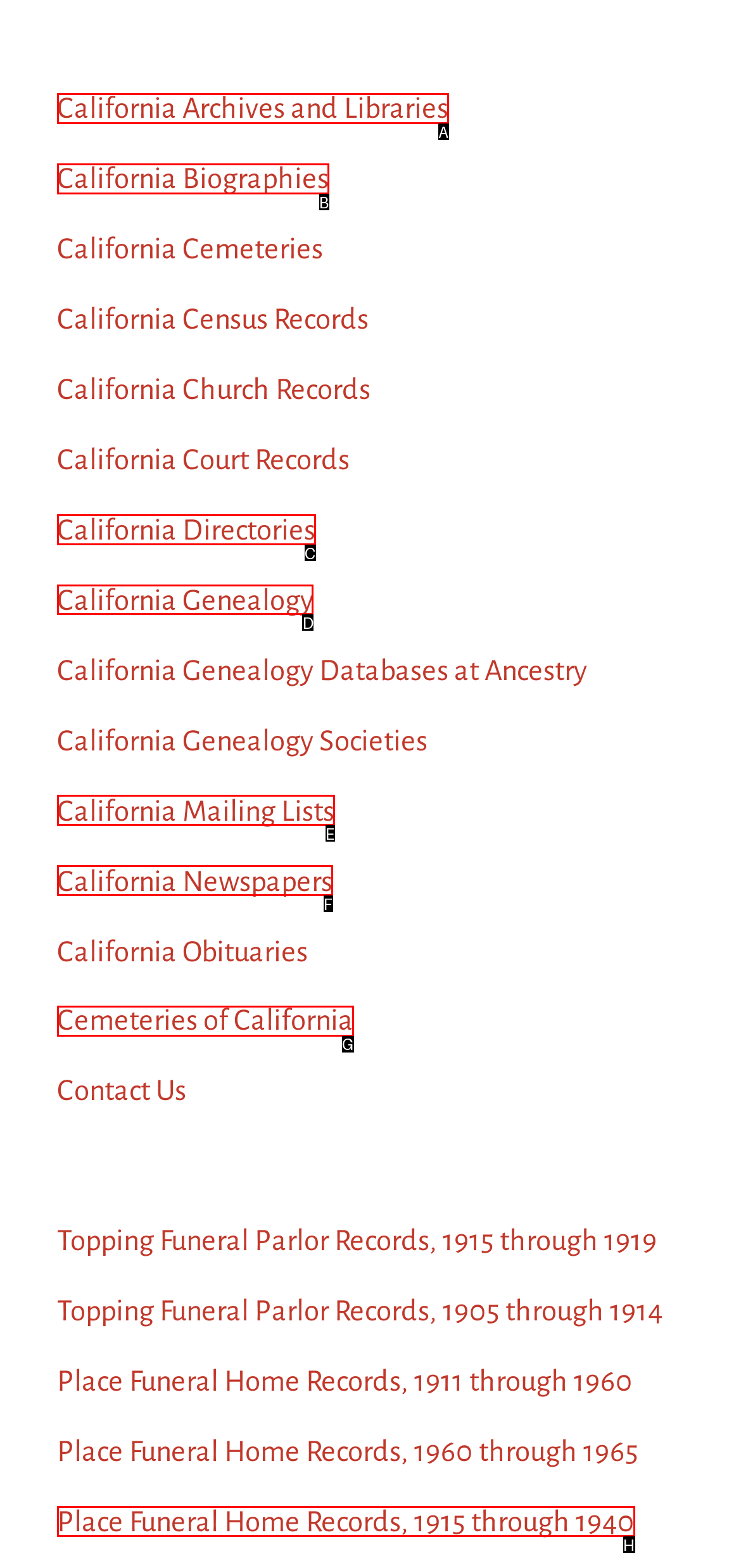Point out the correct UI element to click to carry out this instruction: Explore California Genealogy
Answer with the letter of the chosen option from the provided choices directly.

D